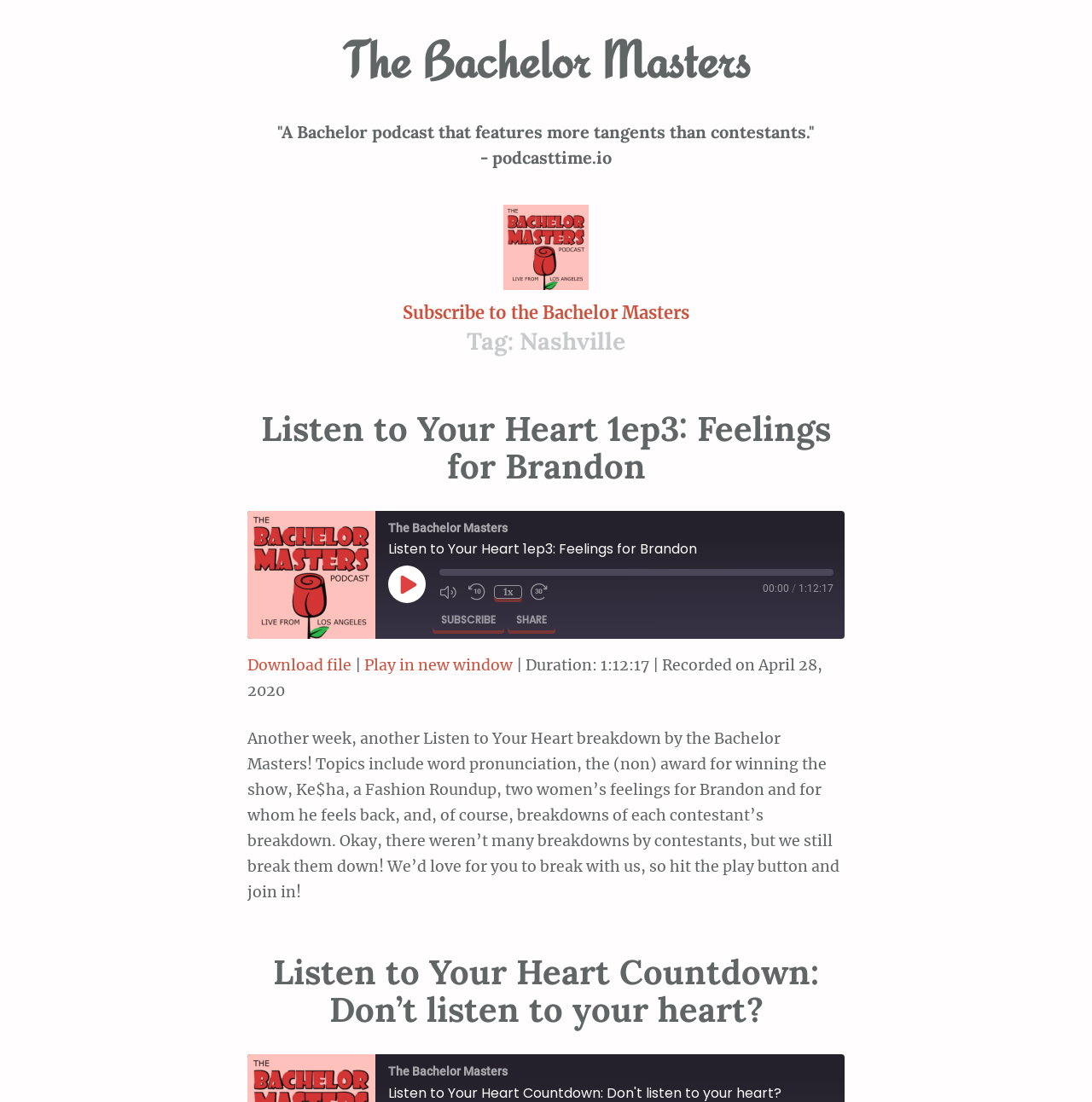Please locate the bounding box coordinates of the element that should be clicked to complete the given instruction: "Subscribe to the Bachelor Masters".

[0.369, 0.274, 0.631, 0.293]